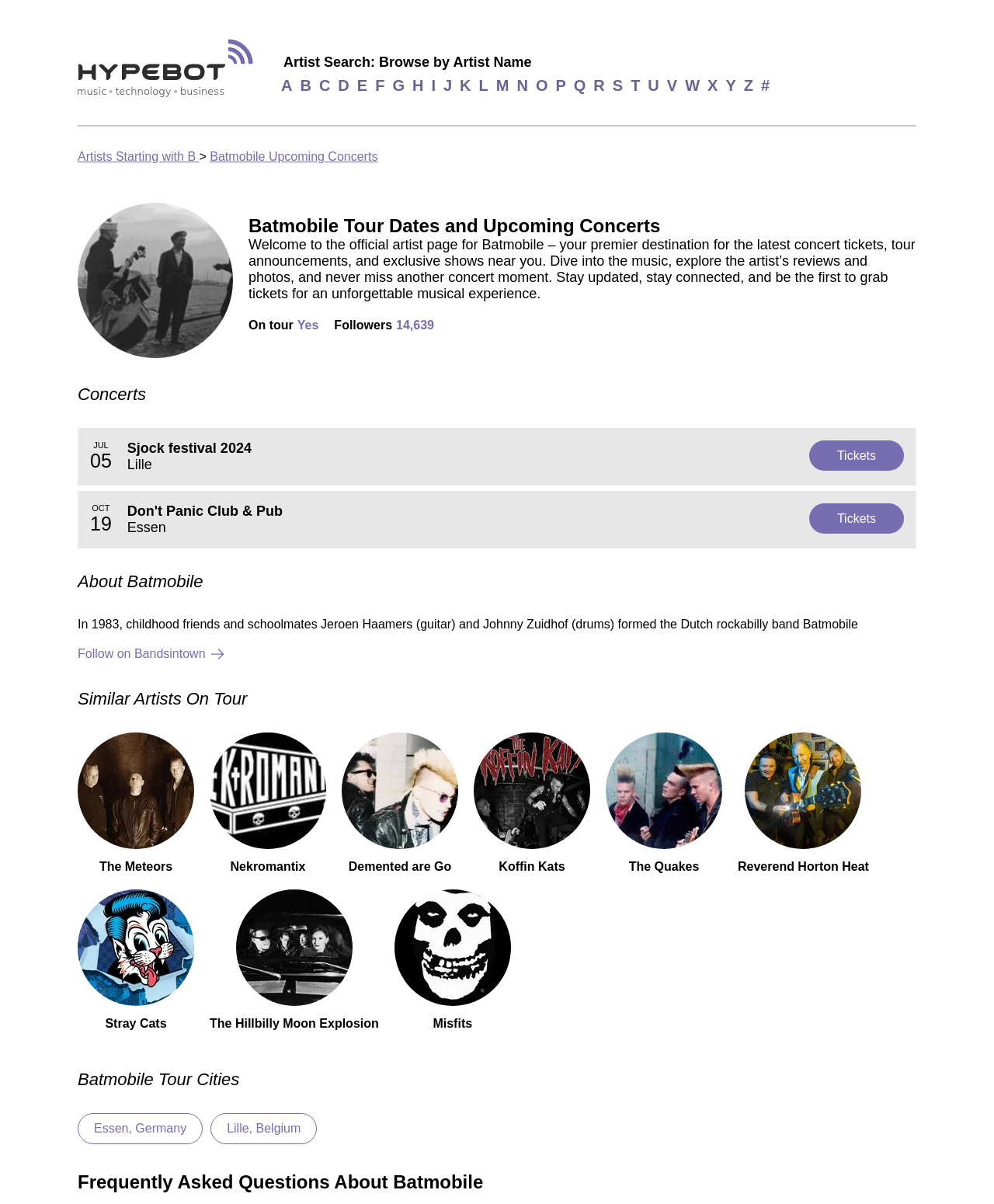Based on the provided description, "Artists Starting with B", find the bounding box of the corresponding UI element in the screenshot.

[0.078, 0.125, 0.2, 0.135]